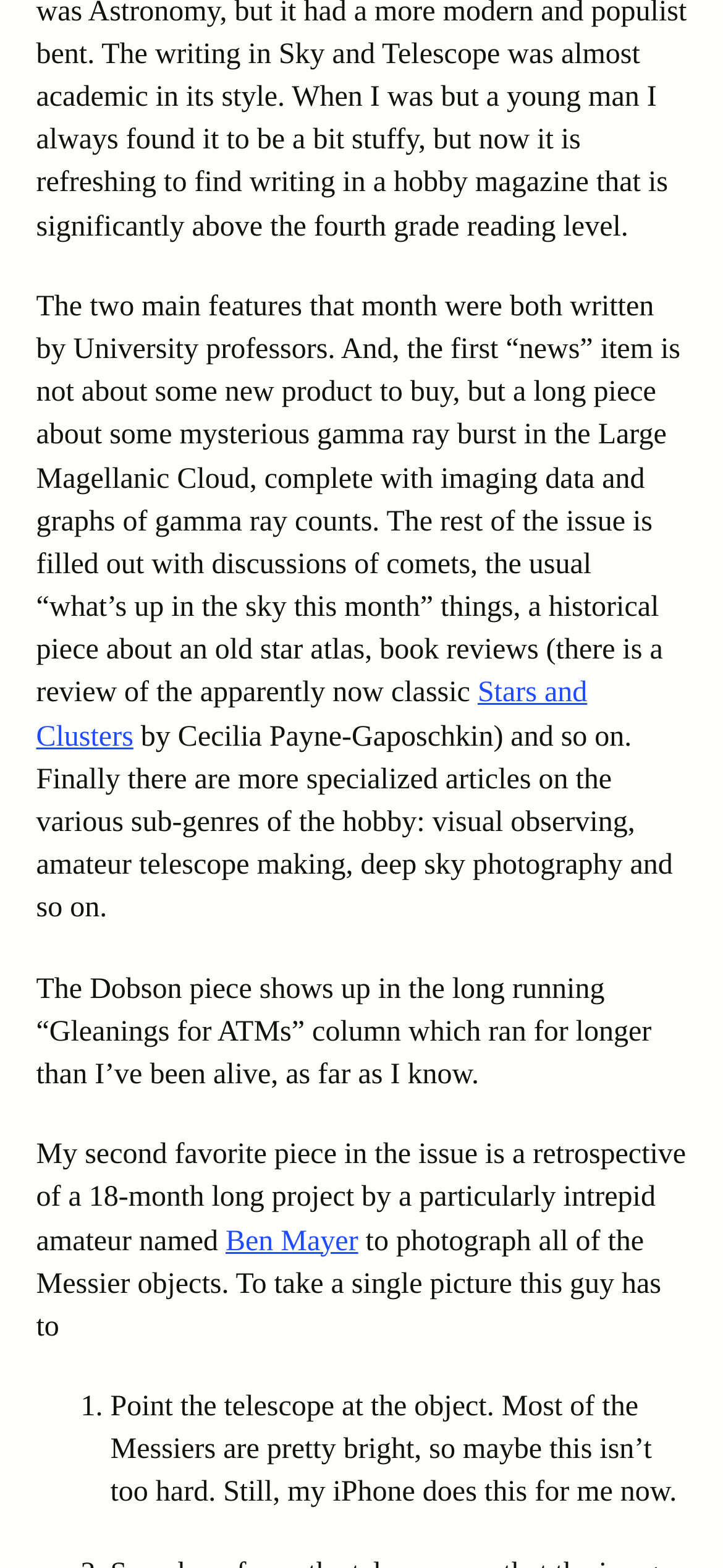Who wrote the book reviewed in the issue?
Refer to the image and answer the question using a single word or phrase.

Cecilia Payne-Gaposchkin